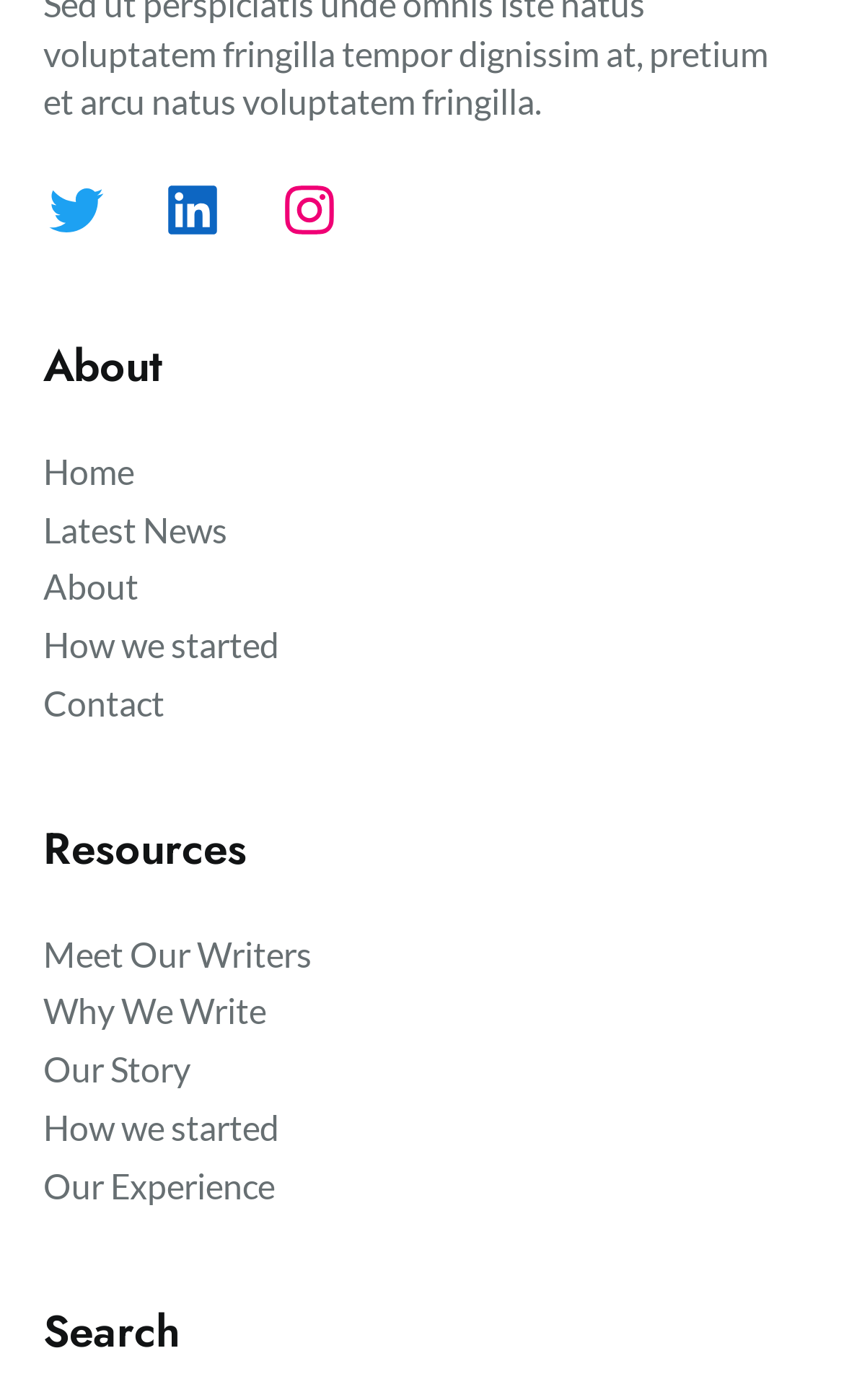Please predict the bounding box coordinates of the element's region where a click is necessary to complete the following instruction: "read about the website". The coordinates should be represented by four float numbers between 0 and 1, i.e., [left, top, right, bottom].

[0.051, 0.242, 0.949, 0.283]